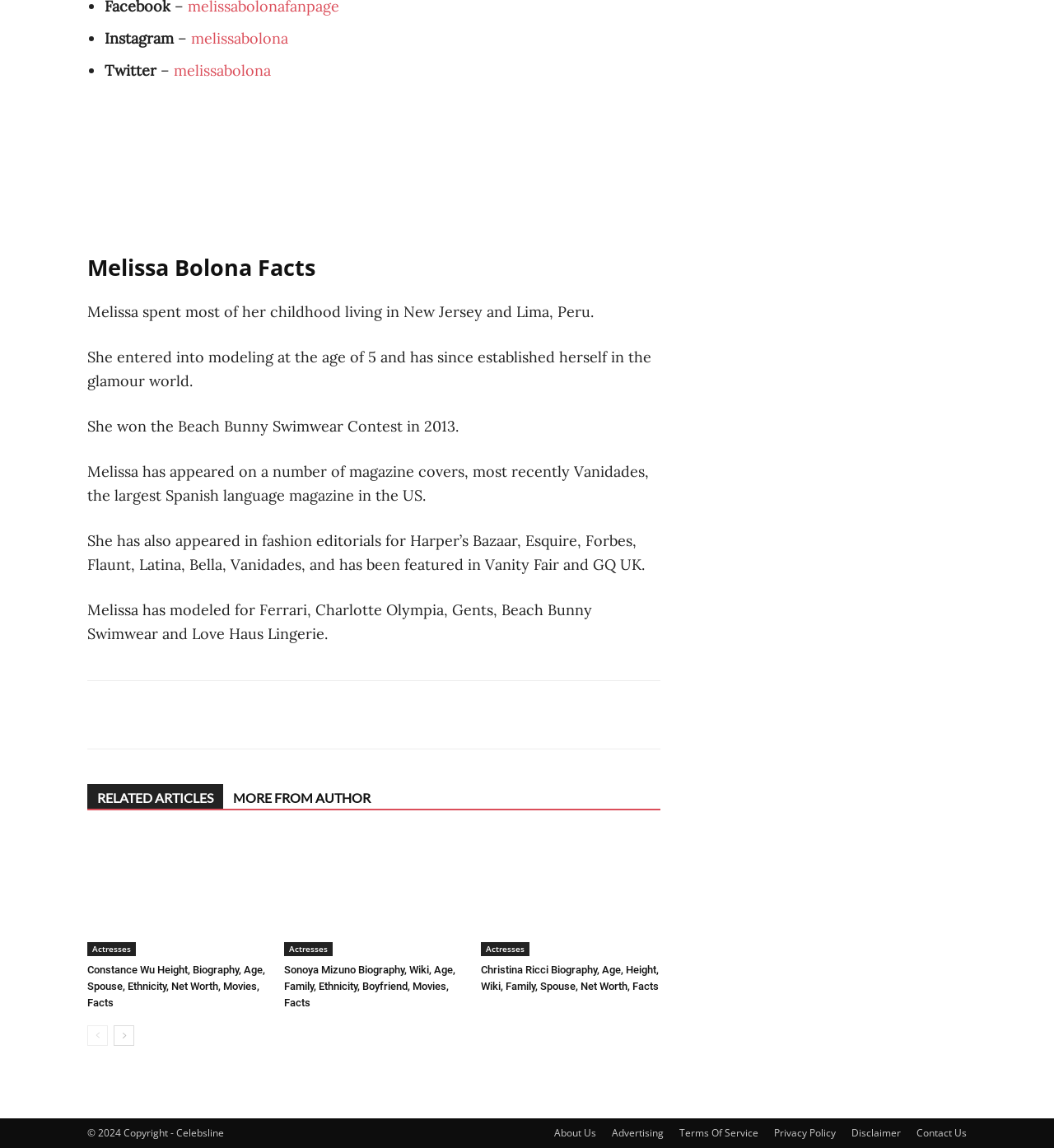Bounding box coordinates should be in the format (top-left x, top-left y, bottom-right x, bottom-right y) and all values should be floating point numbers between 0 and 1. Determine the bounding box coordinate for the UI element described as: Contact Us

None